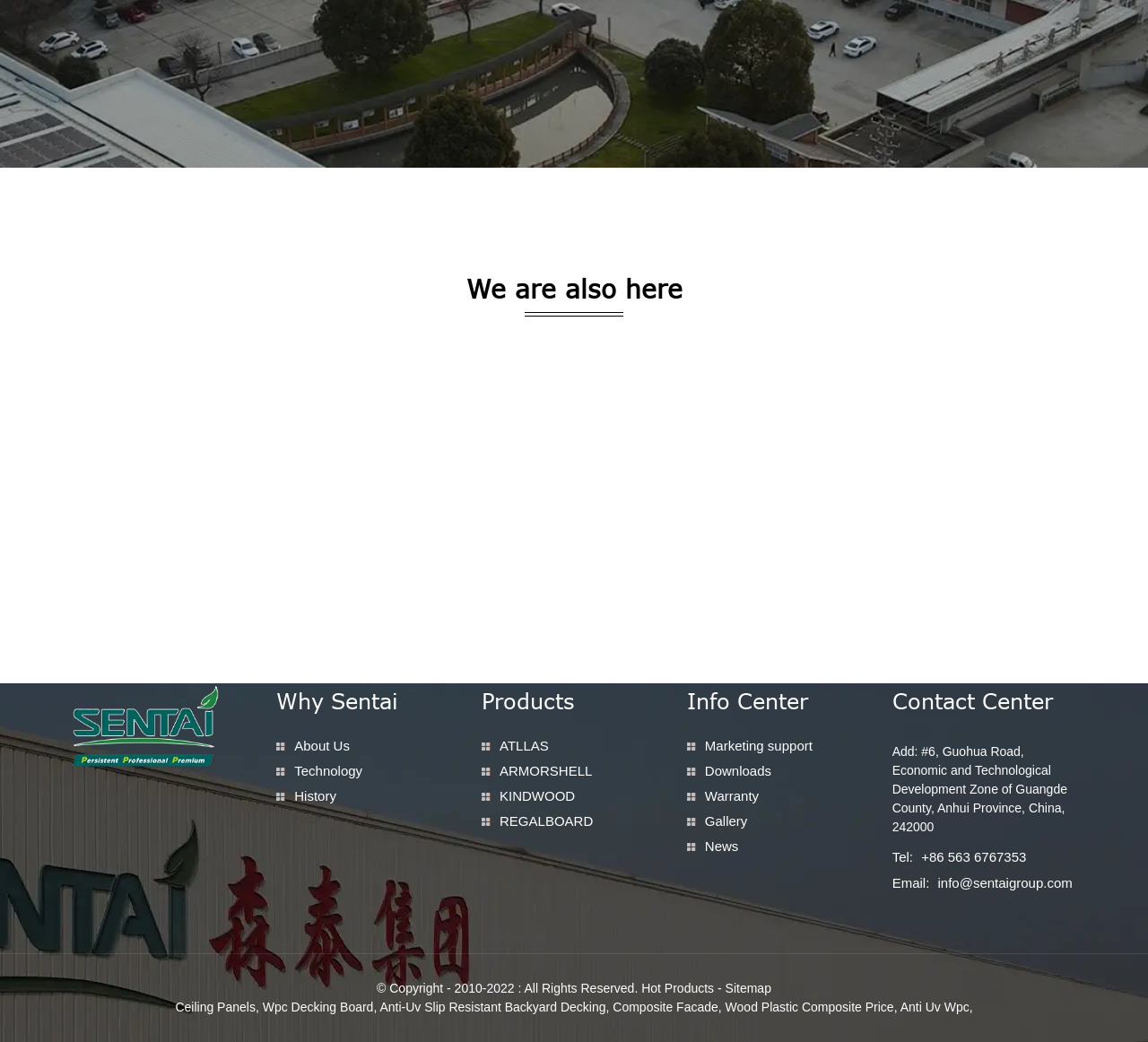What are the product categories?
Provide a well-explained and detailed answer to the question.

The product categories can be found under the heading 'Products' which lists four links: 'ATLLAS', 'ARMORSHELL', 'KINDWOOD', and 'REGALBOARD'. These links are likely to be product categories.